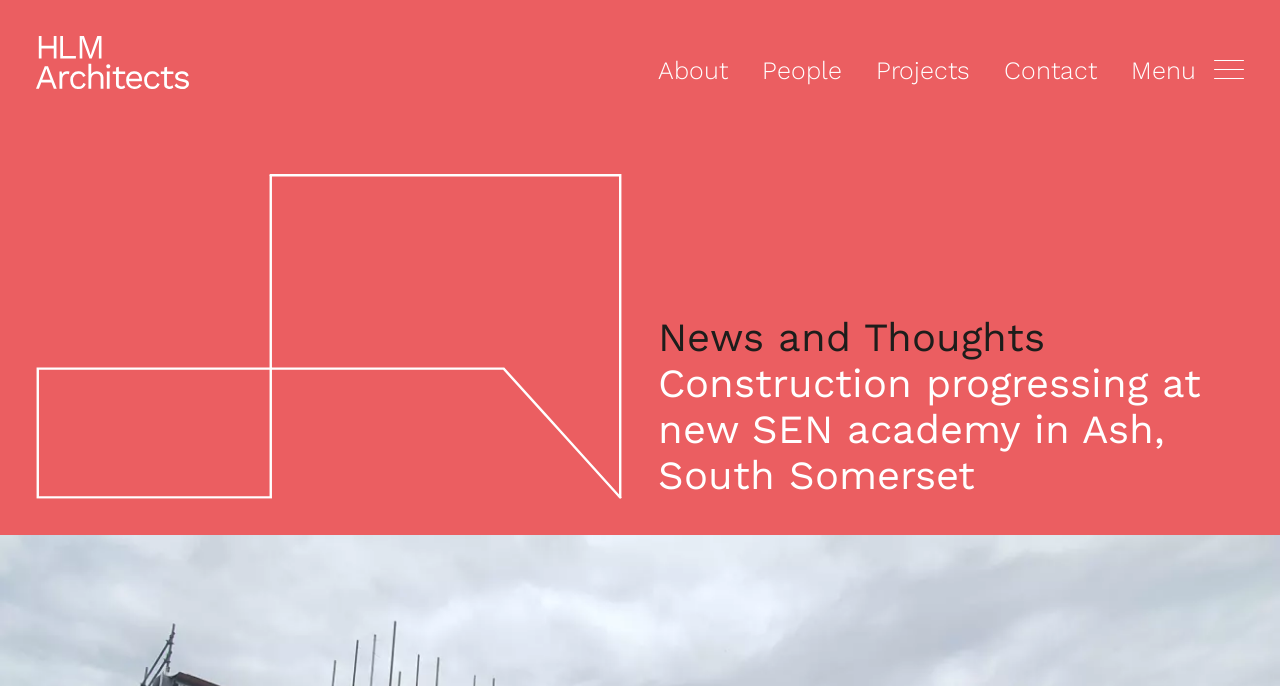Create a detailed narrative of the webpage’s visual and textual elements.

The webpage is about the new SEN academy in Ash, South Somerset, specifically providing updates on its construction progress. At the top left corner, there is a link to "HLM Architects" accompanied by a small image. 

Below this, there is a horizontal navigation menu with four links: "About", "People", "Projects", and "Contact", positioned from left to right. 

To the right of the navigation menu, there is a button labeled "Menu" that controls a dropdown menu. 

On the left side of the page, there is a large image that takes up most of the vertical space. 

On the right side of the page, there is a section with a heading "News and Thoughts" followed by a more prominent heading "Construction progressing at new SEN academy in Ash, South Somerset", which is likely the main content of the page.